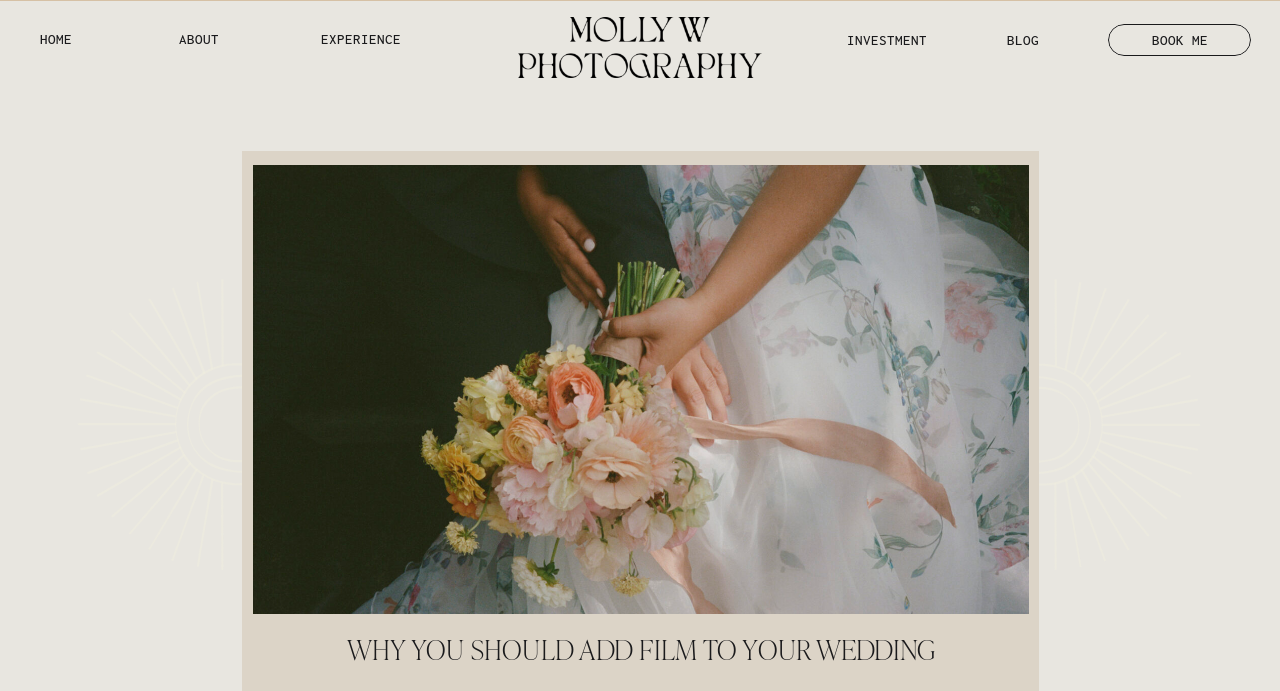Determine the bounding box coordinates of the region that needs to be clicked to achieve the task: "Go to the ABOUT page".

[0.134, 0.038, 0.177, 0.067]